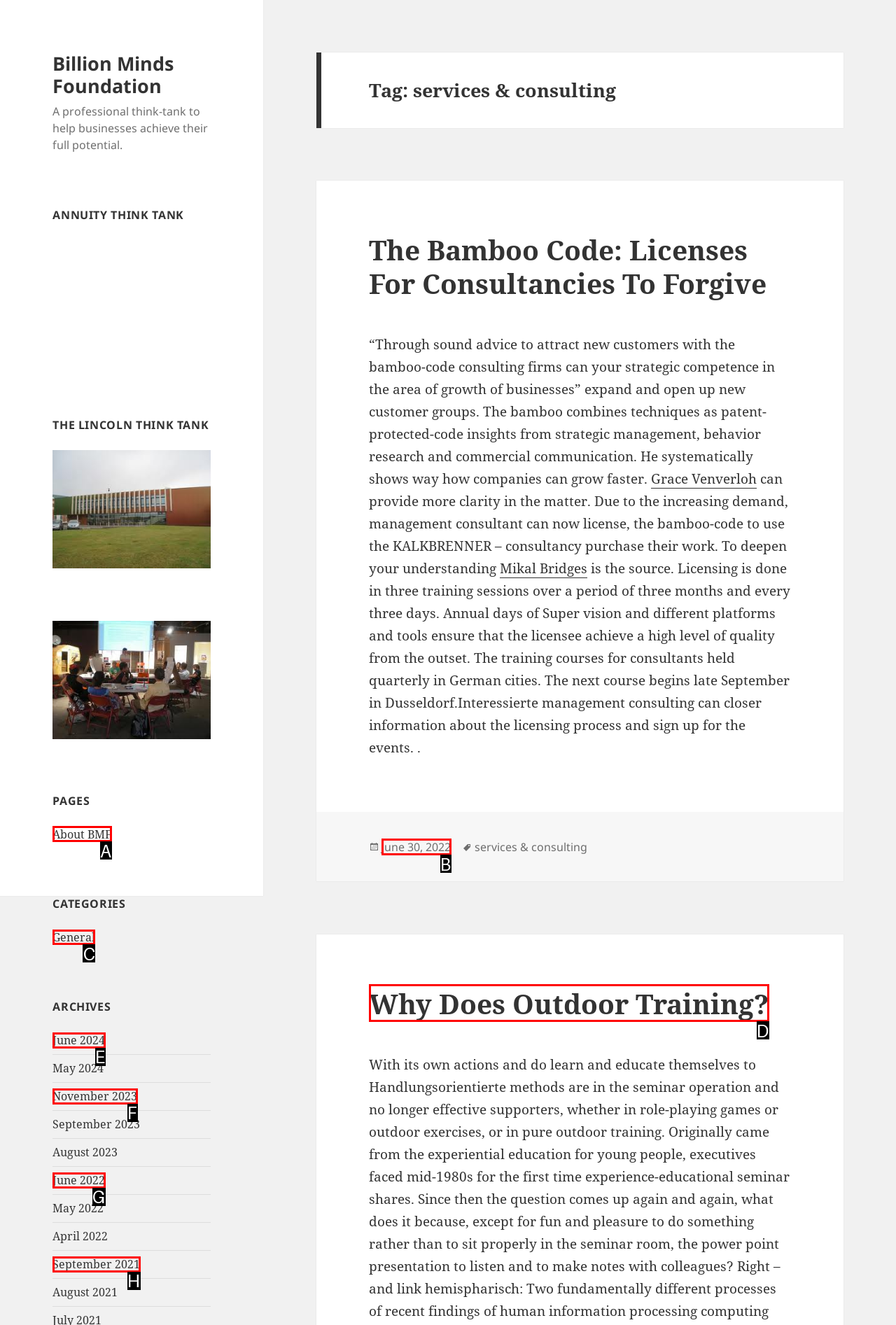For the instruction: Click on the 'General' category, which HTML element should be clicked?
Respond with the letter of the appropriate option from the choices given.

C